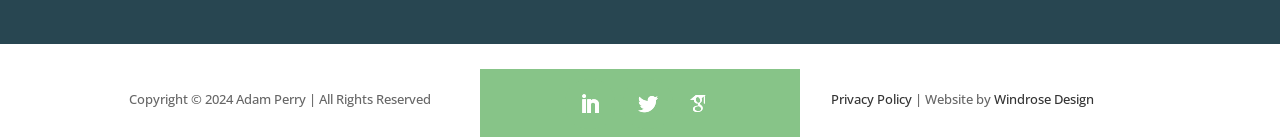Using the information in the image, could you please answer the following question in detail:
What is the name of the website designer?

The name of the website designer can be found at the bottom of the webpage, where it says 'Website by Windrose Design'.